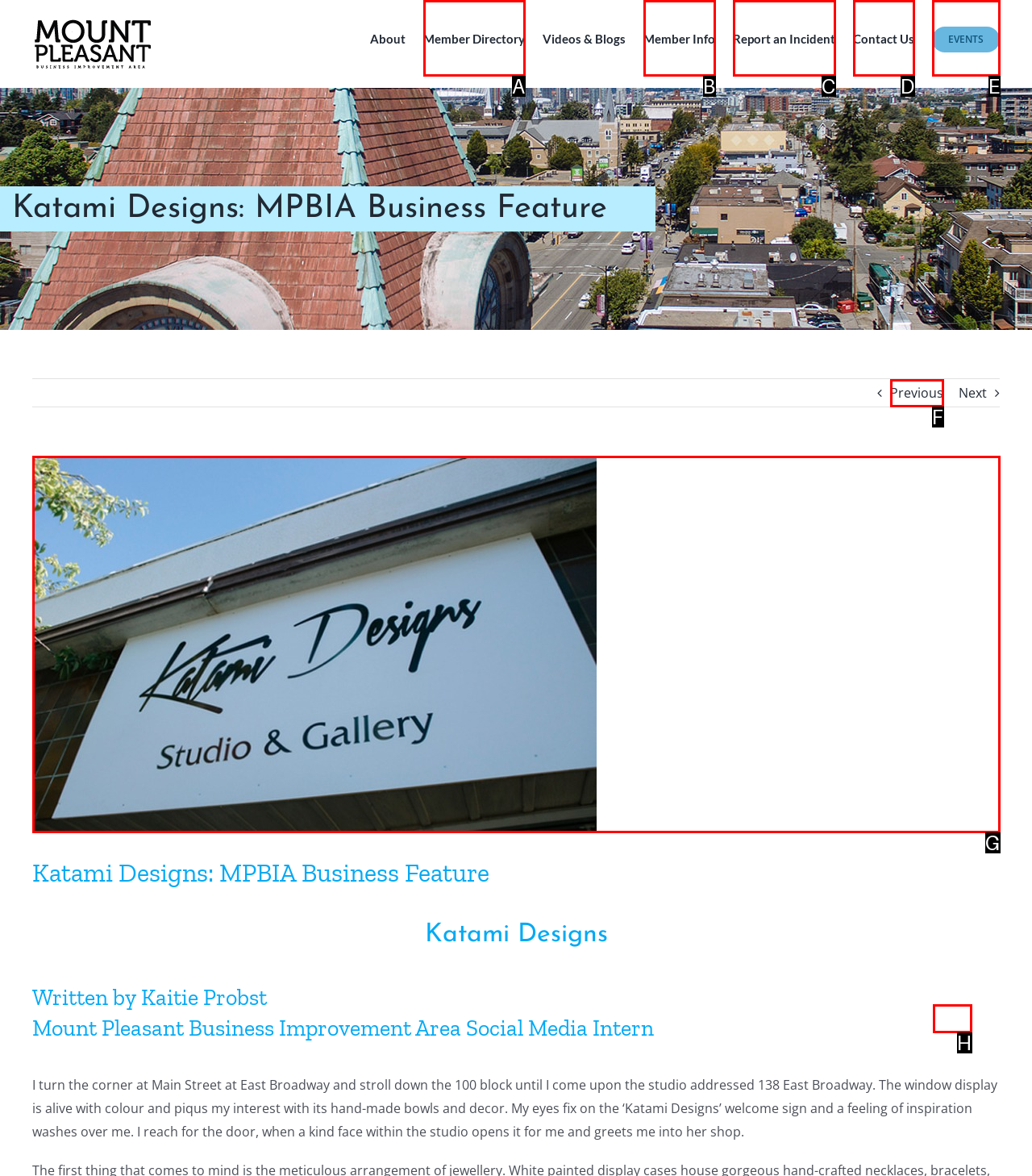Choose the HTML element that best fits the description: Member Directory. Answer with the option's letter directly.

A